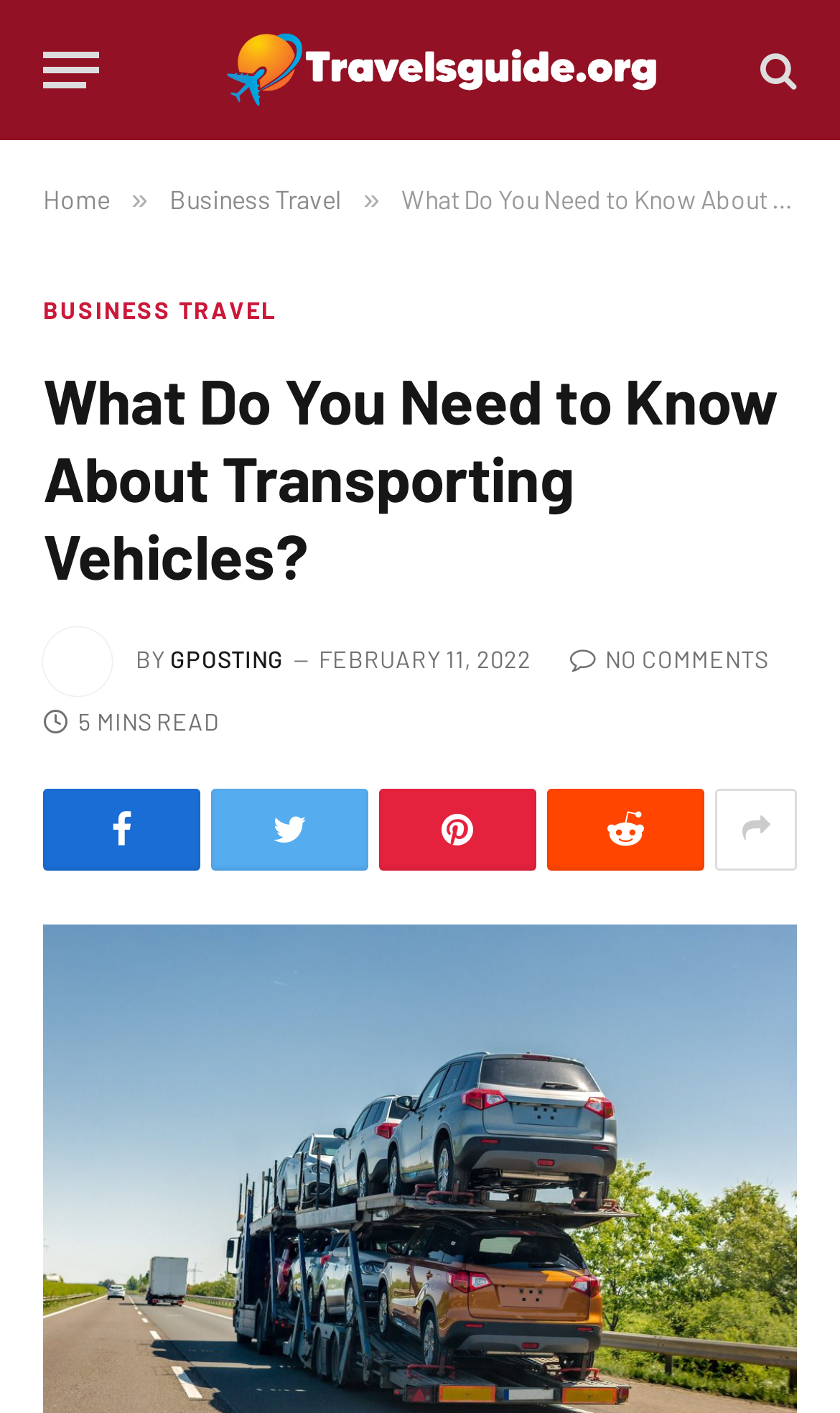What is the name of the website?
Refer to the screenshot and answer in one word or phrase.

Travelsguide.org